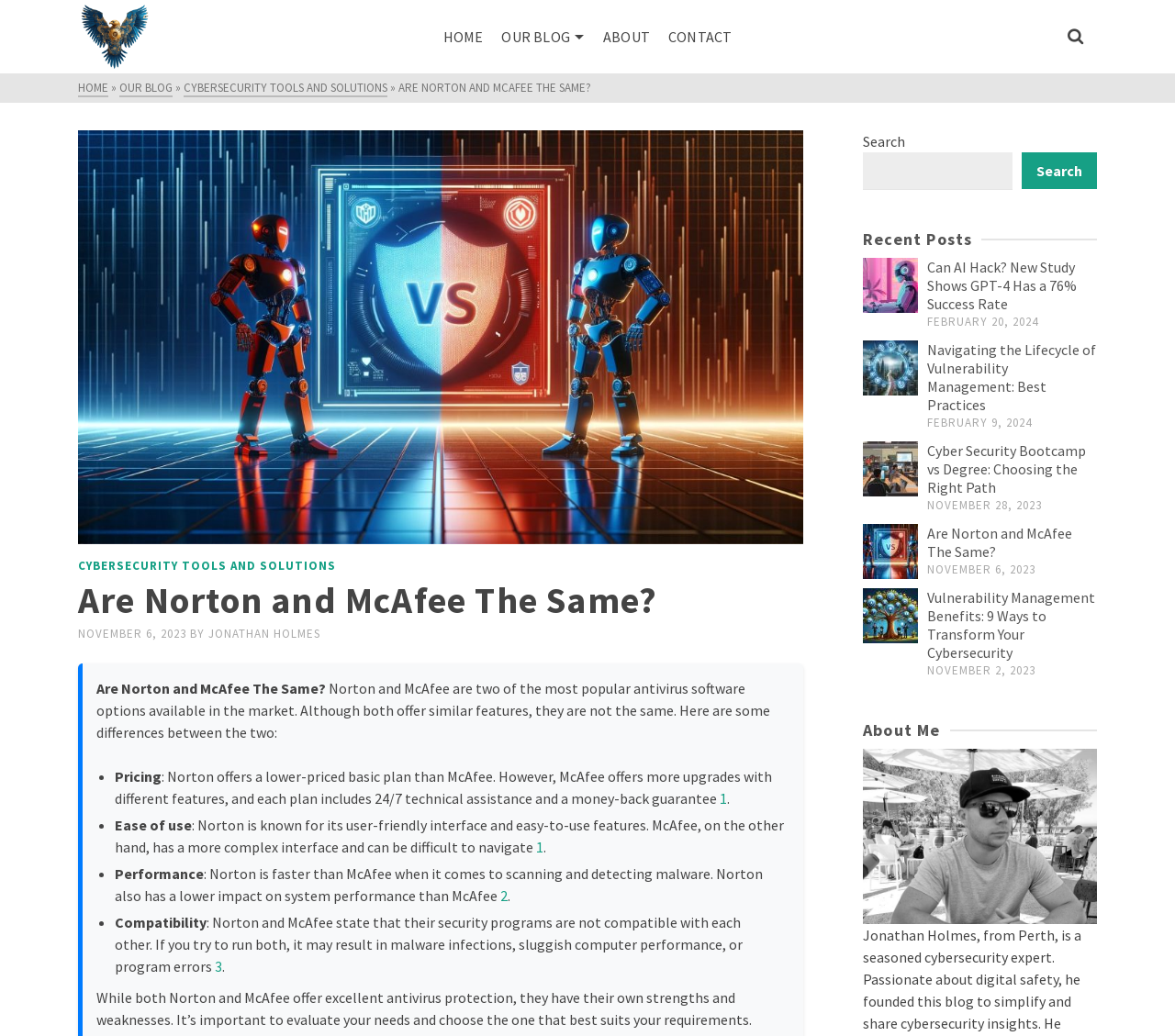Determine the bounding box coordinates of the clickable region to carry out the instruction: "Check the 'Recent Posts'".

[0.734, 0.218, 0.934, 0.244]